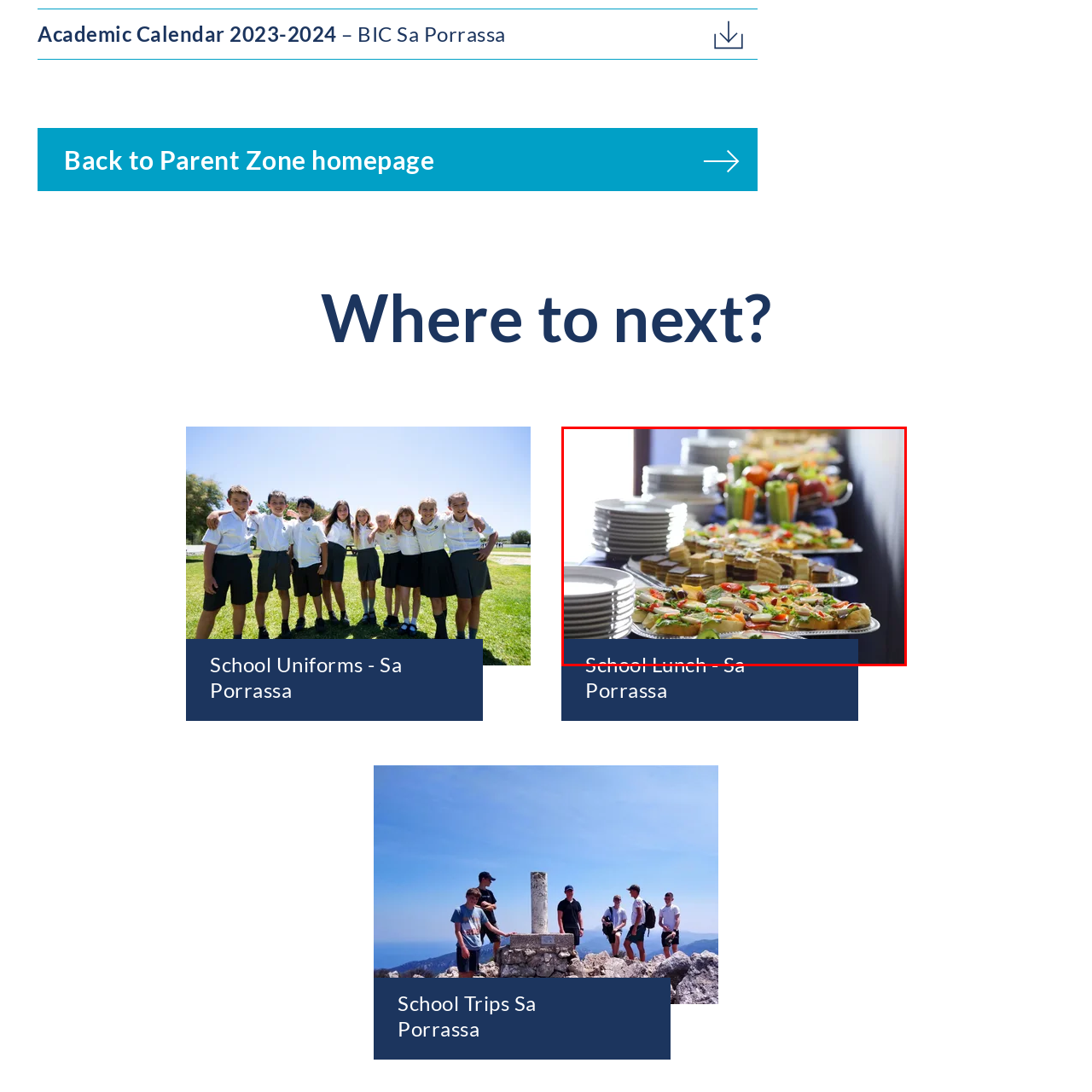What is the atmosphere of the setting?
Focus on the section of the image inside the red bounding box and offer an in-depth answer to the question, utilizing the information visible in the image.

The image suggests a bright and welcoming atmosphere, ideal for mealtime. The vibrant colors of the food and the neatly arranged plates create a sense of warmth and invitation, making the setting feel comfortable and appealing.